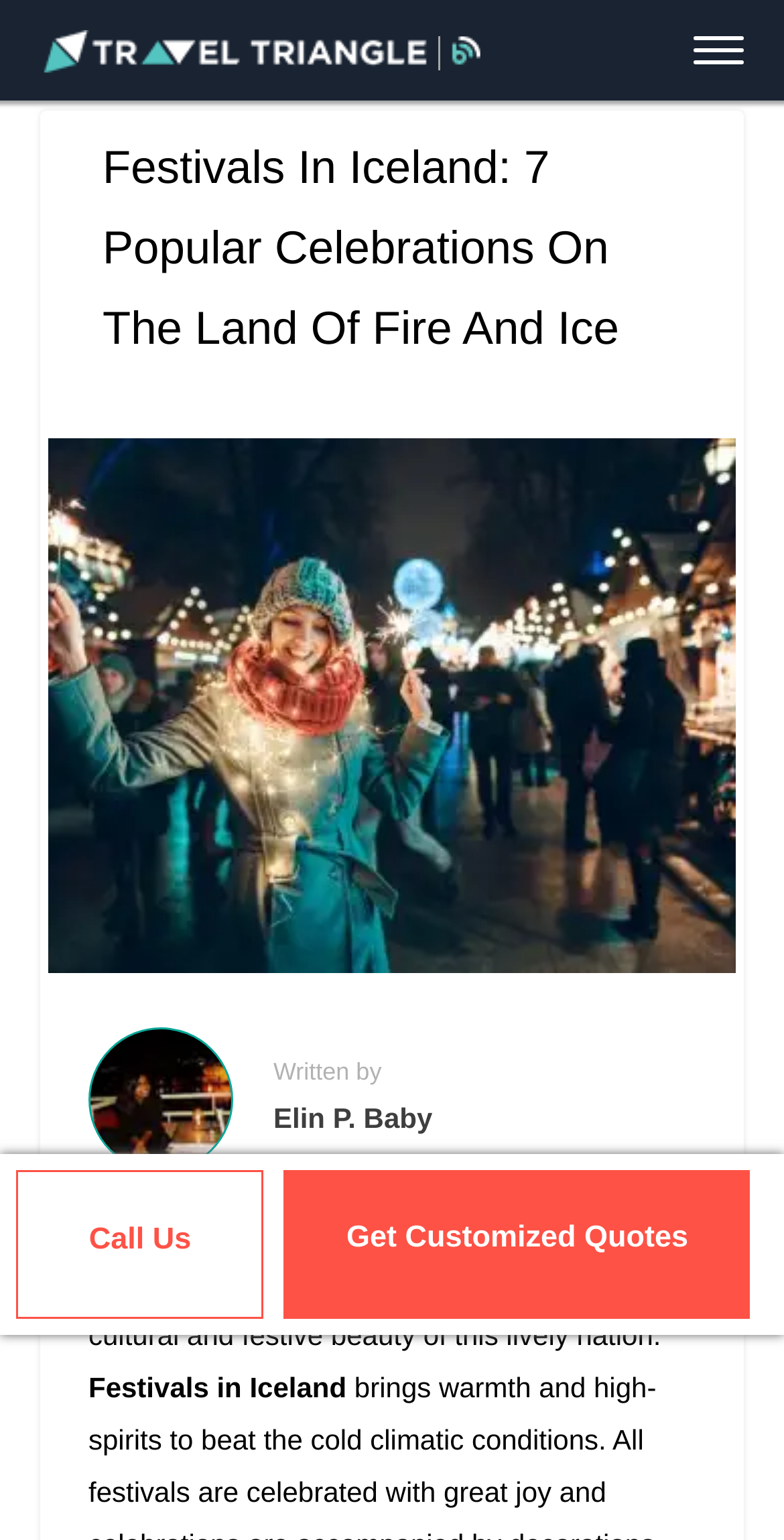Identify and provide the text of the main header on the webpage.

Festivals In Iceland: 7 Popular Celebrations On The Land Of Fire And Ice